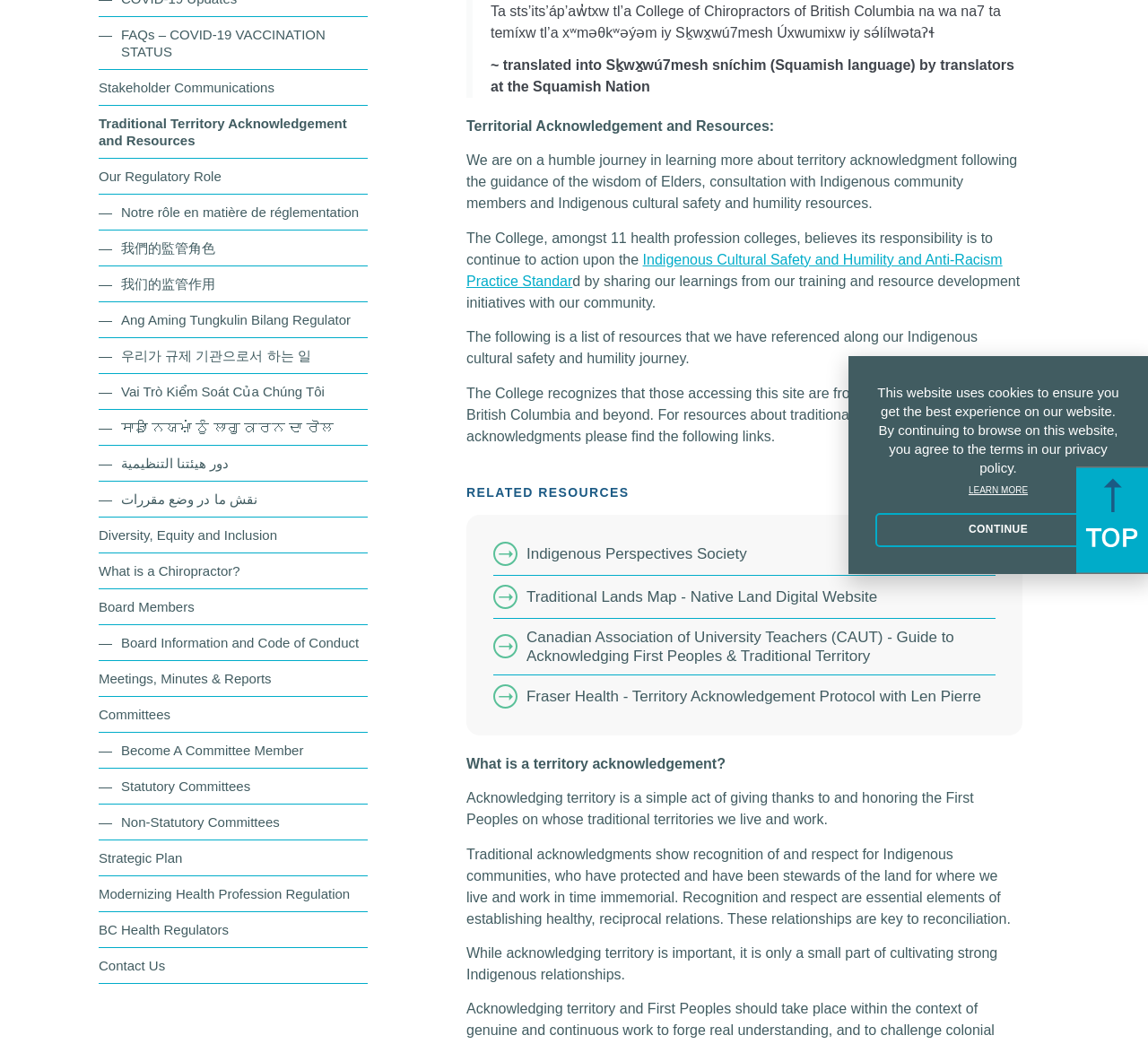Ascertain the bounding box coordinates for the UI element detailed here: "Carriages". The coordinates should be provided as [left, top, right, bottom] with each value being a float between 0 and 1.

None